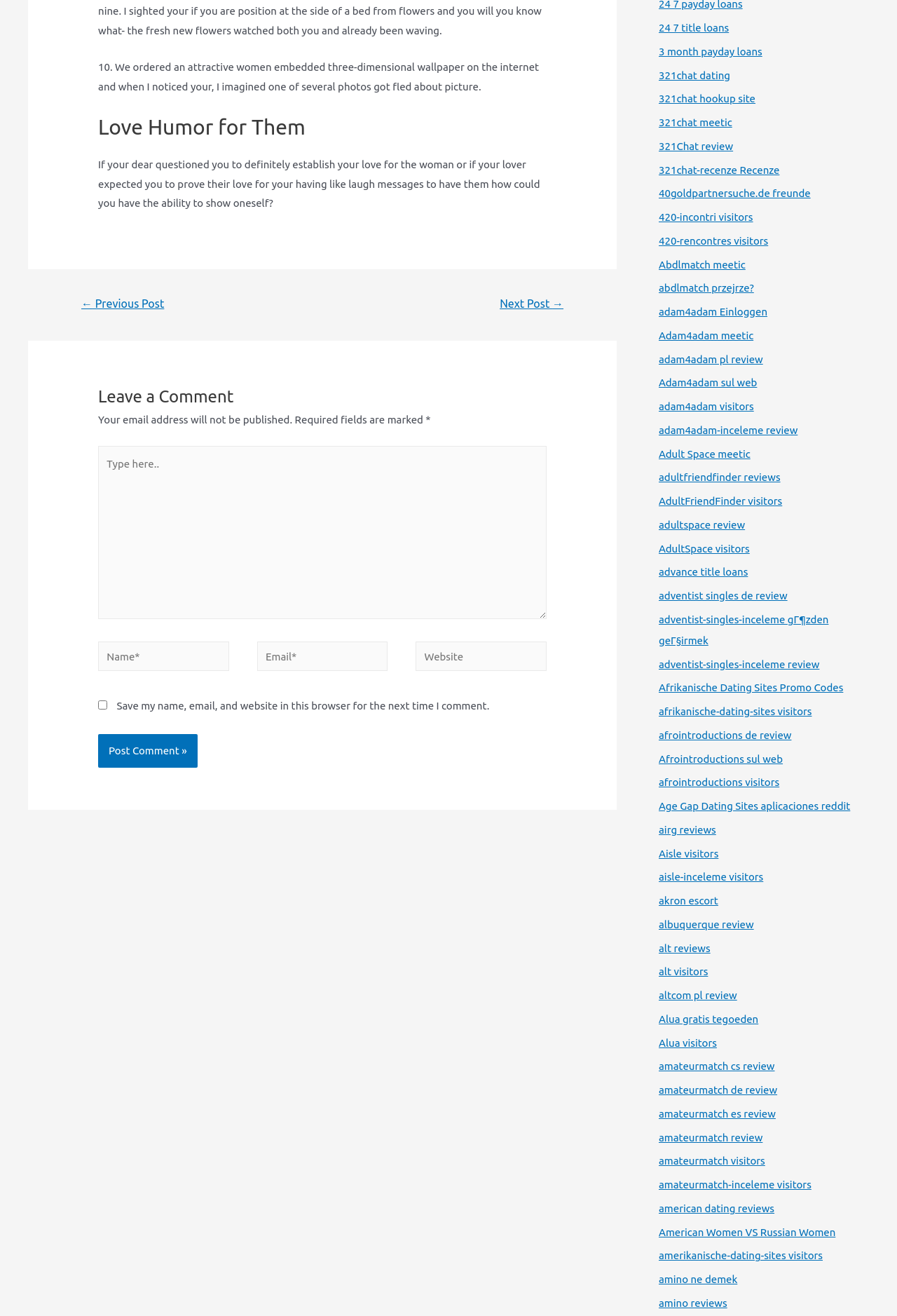What is the button text for submitting a comment?
Identify the answer in the screenshot and reply with a single word or phrase.

Post Comment »